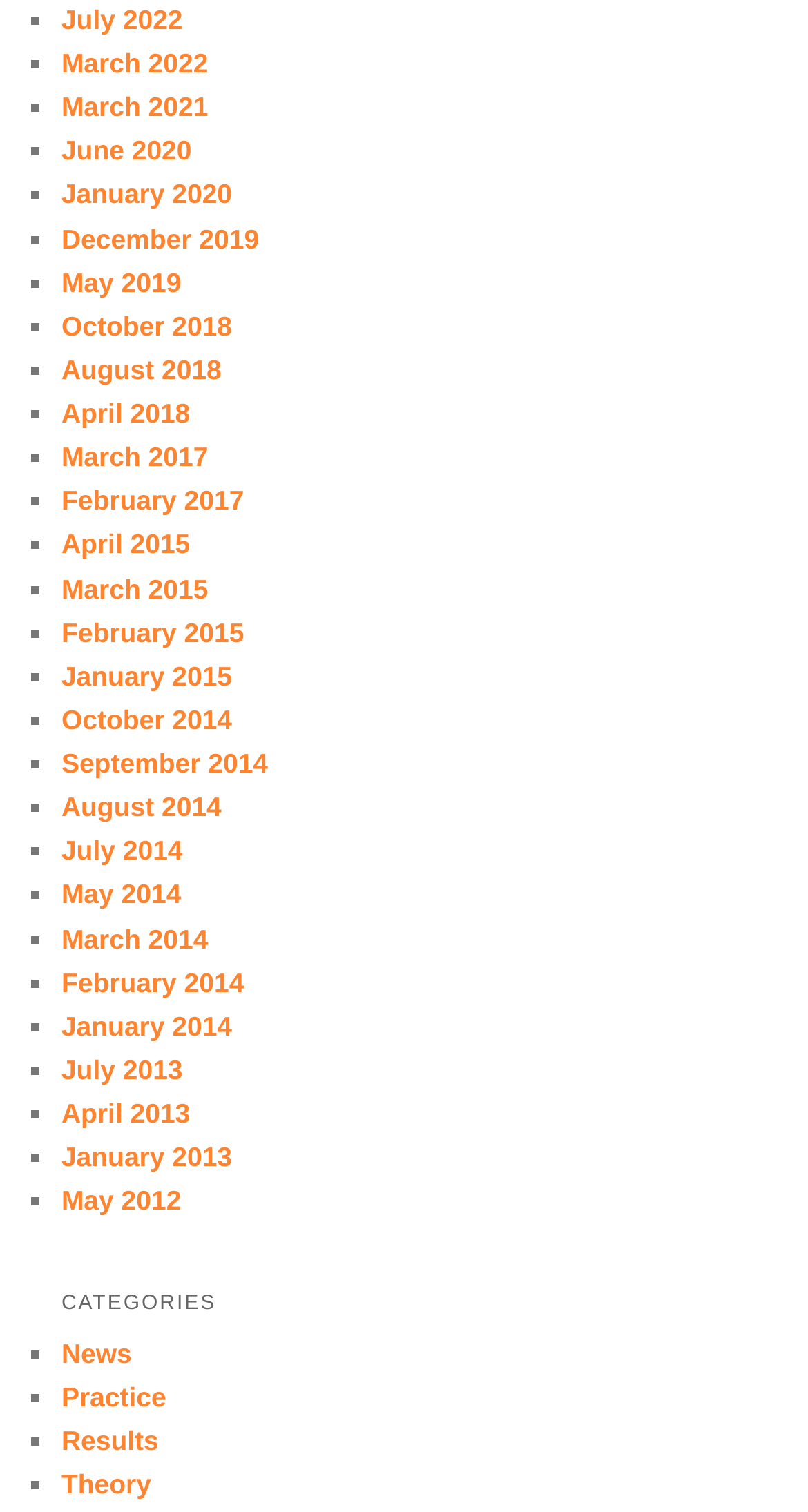Please identify the bounding box coordinates of the region to click in order to complete the task: "View March 2015". The coordinates must be four float numbers between 0 and 1, specified as [left, top, right, bottom].

[0.076, 0.379, 0.258, 0.399]